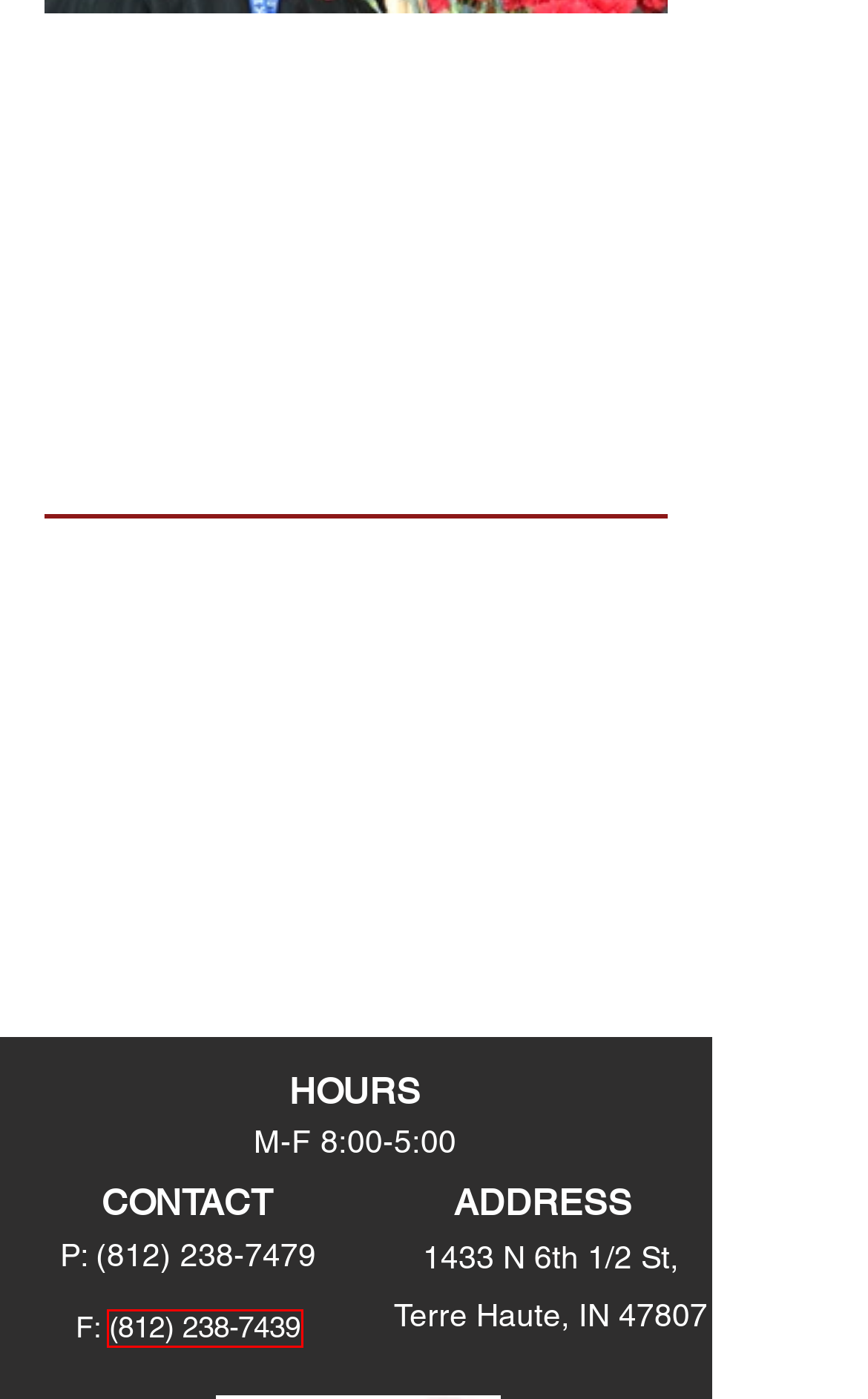Analyze the screenshot of a webpage with a red bounding box and select the webpage description that most accurately describes the new page resulting from clicking the element inside the red box. Here are the candidates:
A. Residency | website
B. Behavioral Health | website
C. Events | website
D. Managing Chronic Pain with Yoga
E. Initiatives | website
F. Bringing Students together with Elected Officials
G. Healthy Eating | website
H. Lugar Center Announces $4.5 Million West Central Indiana Healthy Start

A